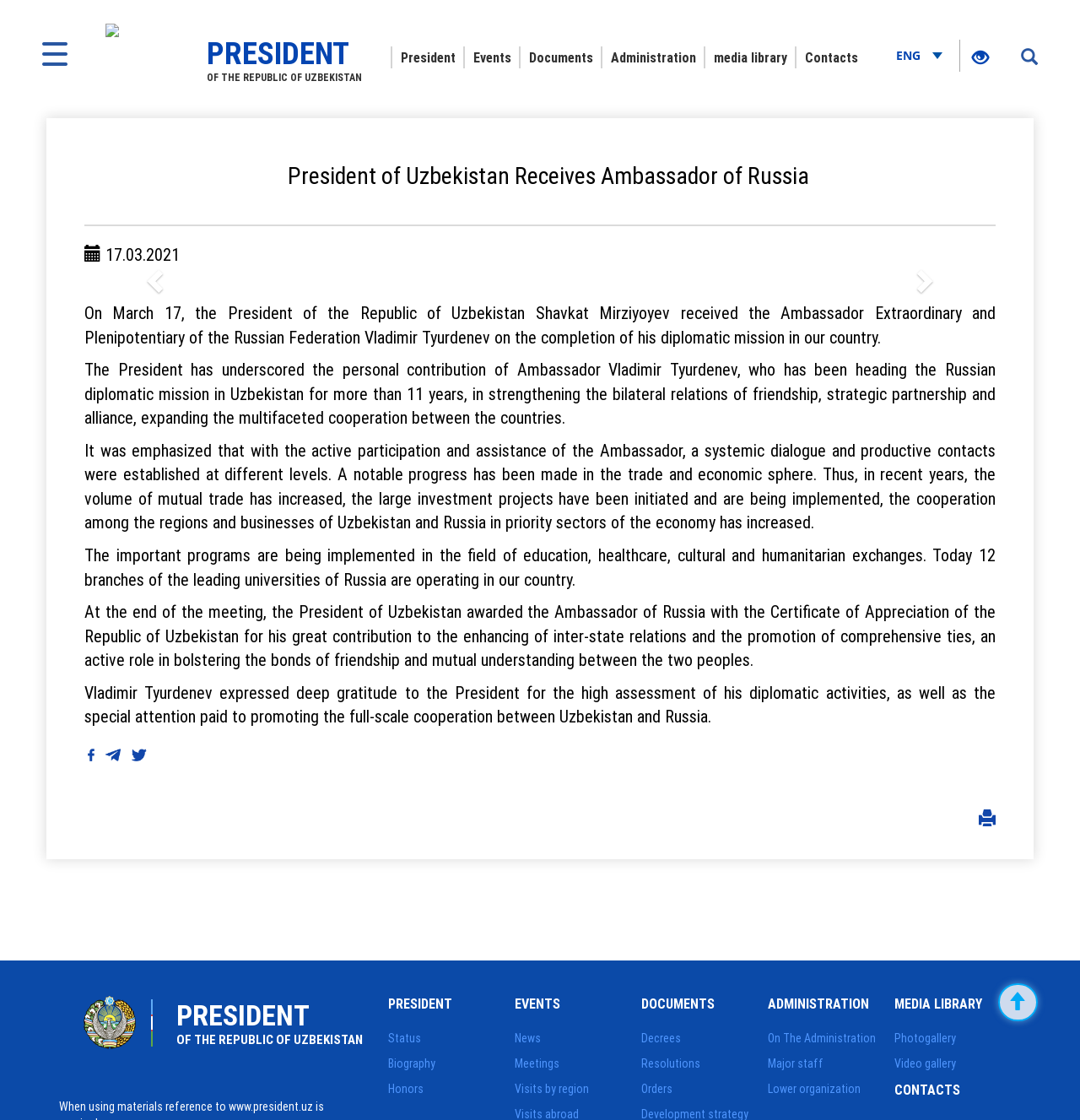What language can the website be switched to?
Look at the image and answer with only one word or phrase.

ENG